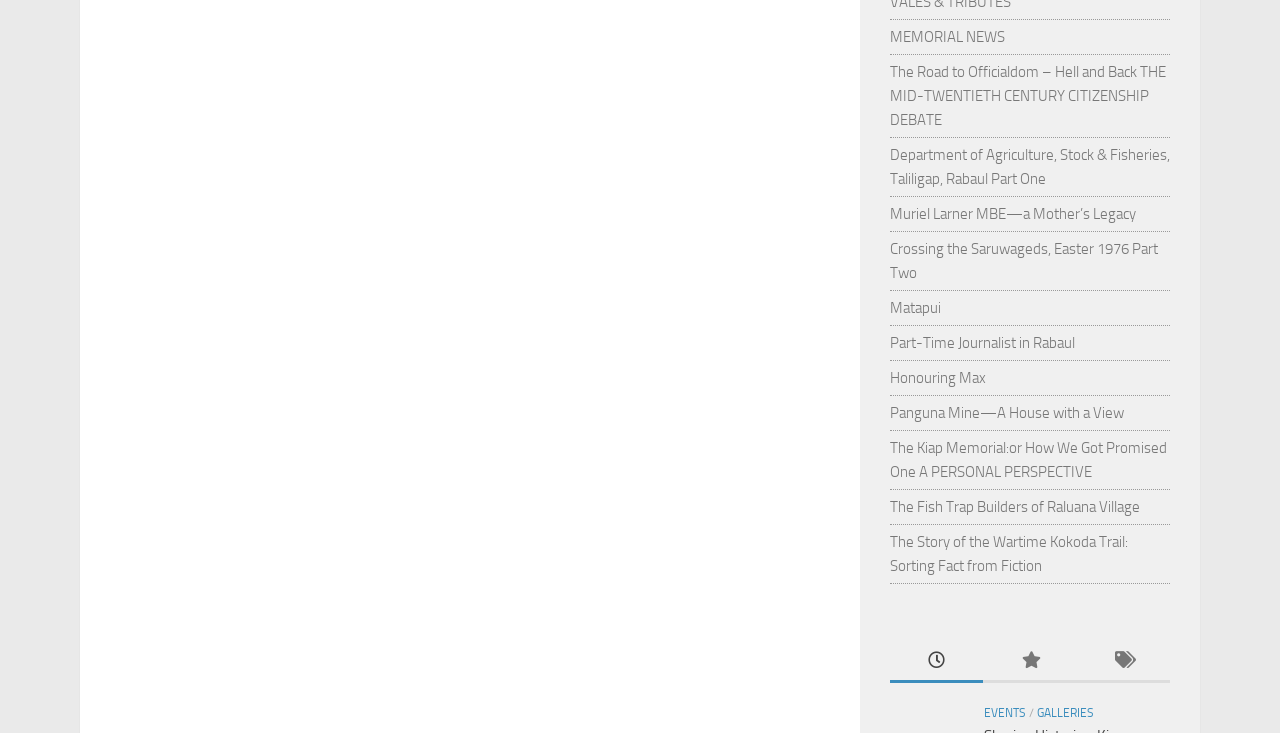Find the bounding box coordinates for the element that must be clicked to complete the instruction: "read MEMORIAL NEWS". The coordinates should be four float numbers between 0 and 1, indicated as [left, top, right, bottom].

[0.695, 0.039, 0.785, 0.063]